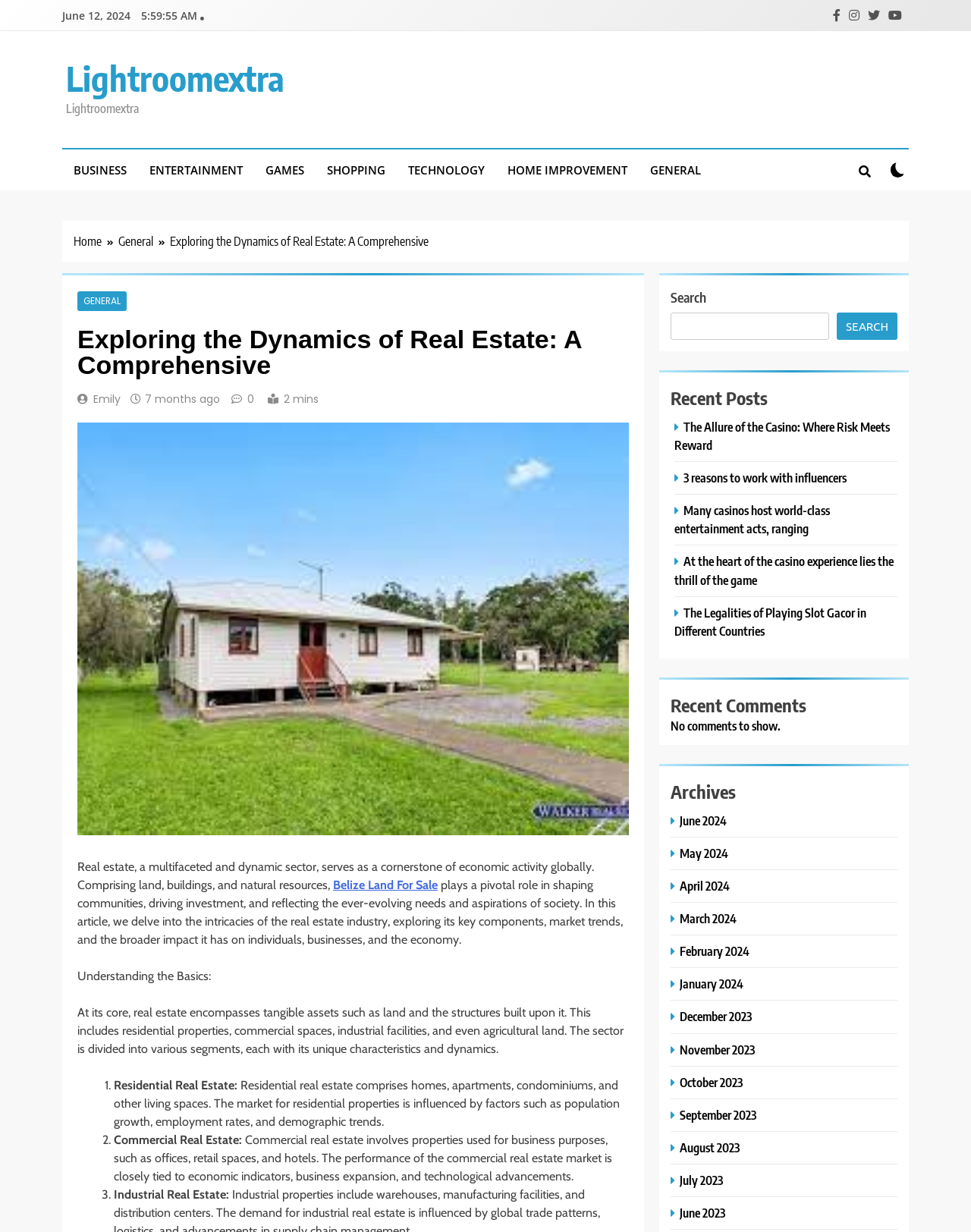Can you provide the bounding box coordinates for the element that should be clicked to implement the instruction: "Click on the 'Belize Land For Sale' link"?

[0.343, 0.713, 0.451, 0.724]